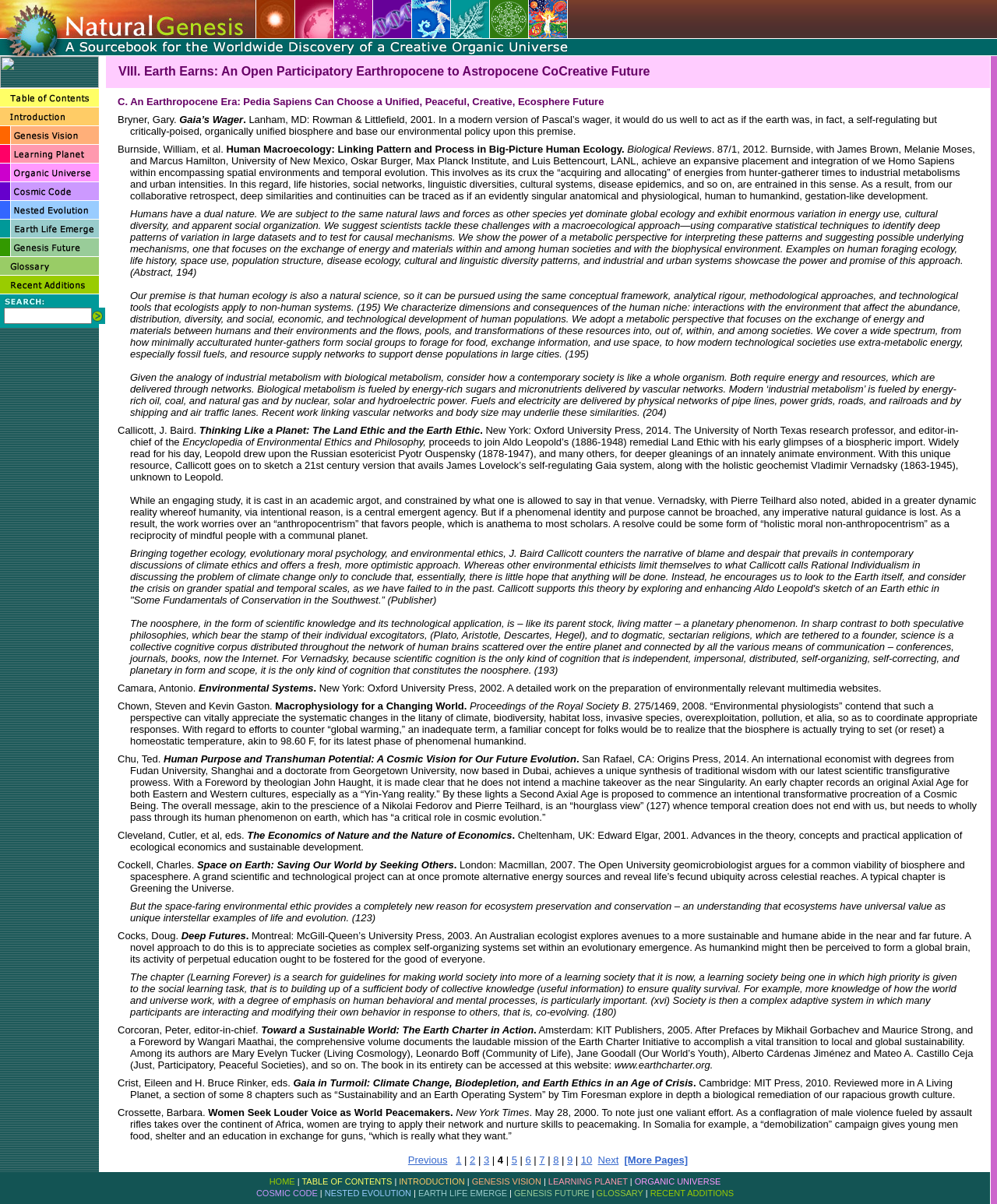What is the background color of the webpage?
Please provide a single word or phrase answer based on the image.

White